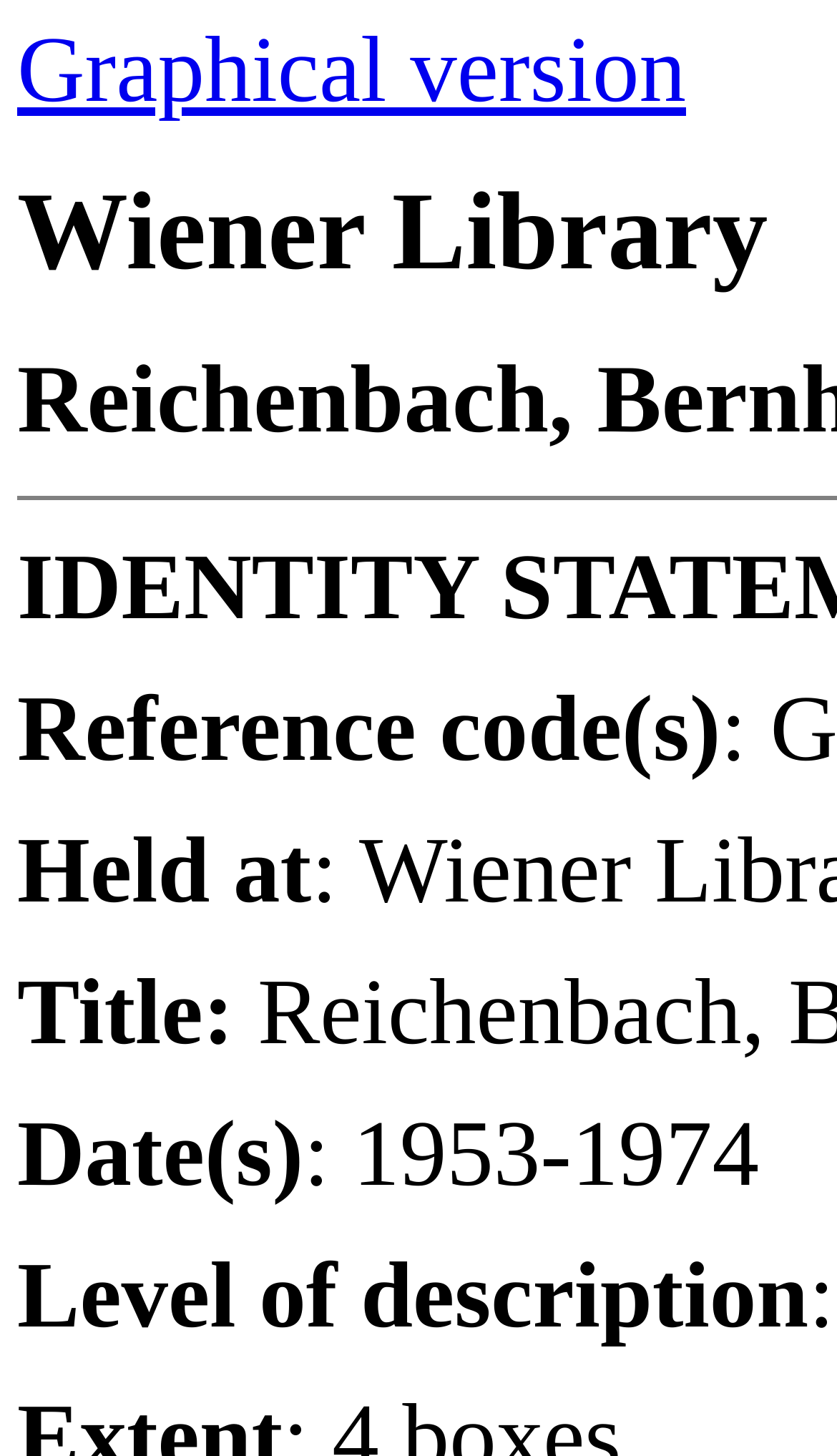What is the reference code of the document? From the image, respond with a single word or brief phrase.

Not provided